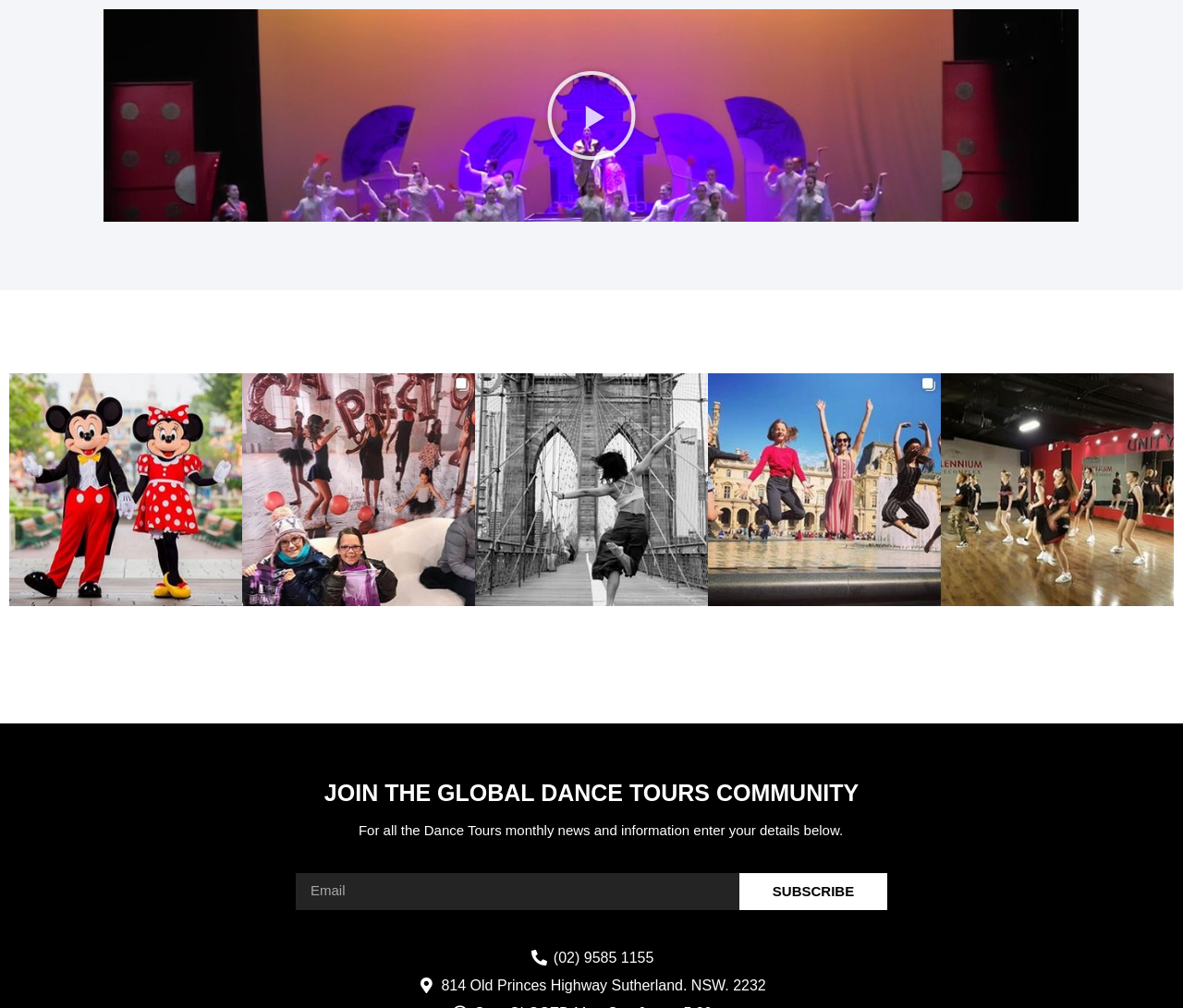Give a concise answer using one word or a phrase to the following question:
How many images are on the webpage?

6